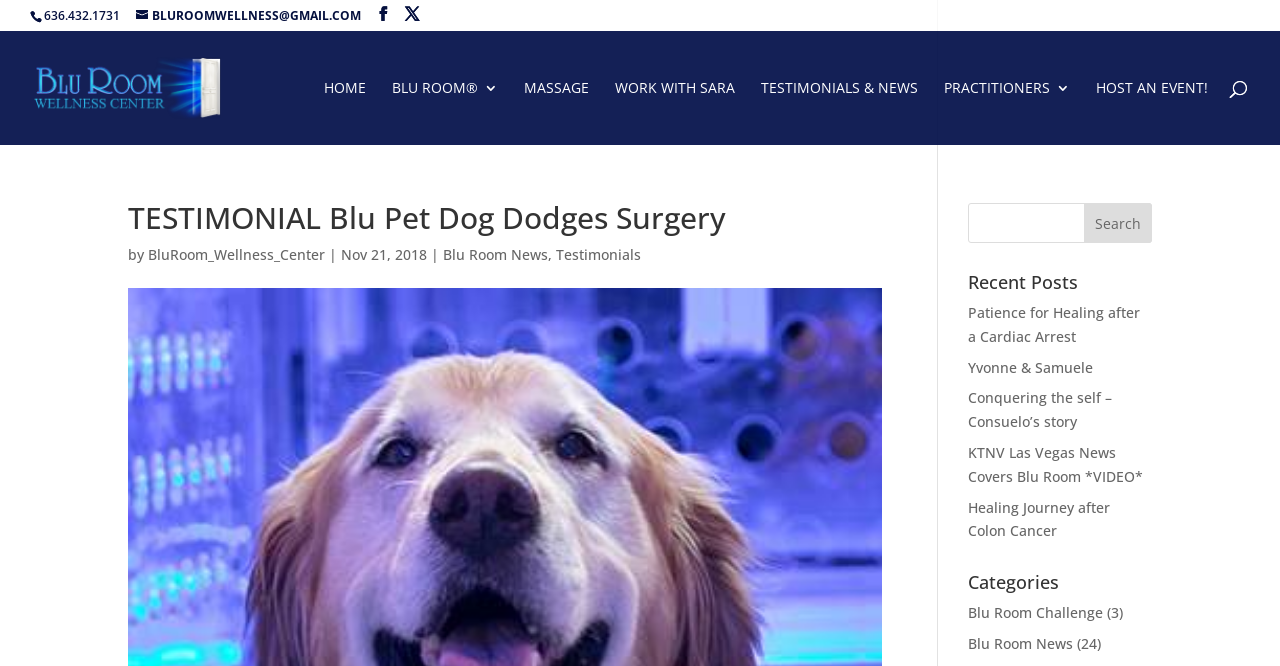Locate the bounding box coordinates of the segment that needs to be clicked to meet this instruction: "Go to the home page".

[0.253, 0.122, 0.286, 0.218]